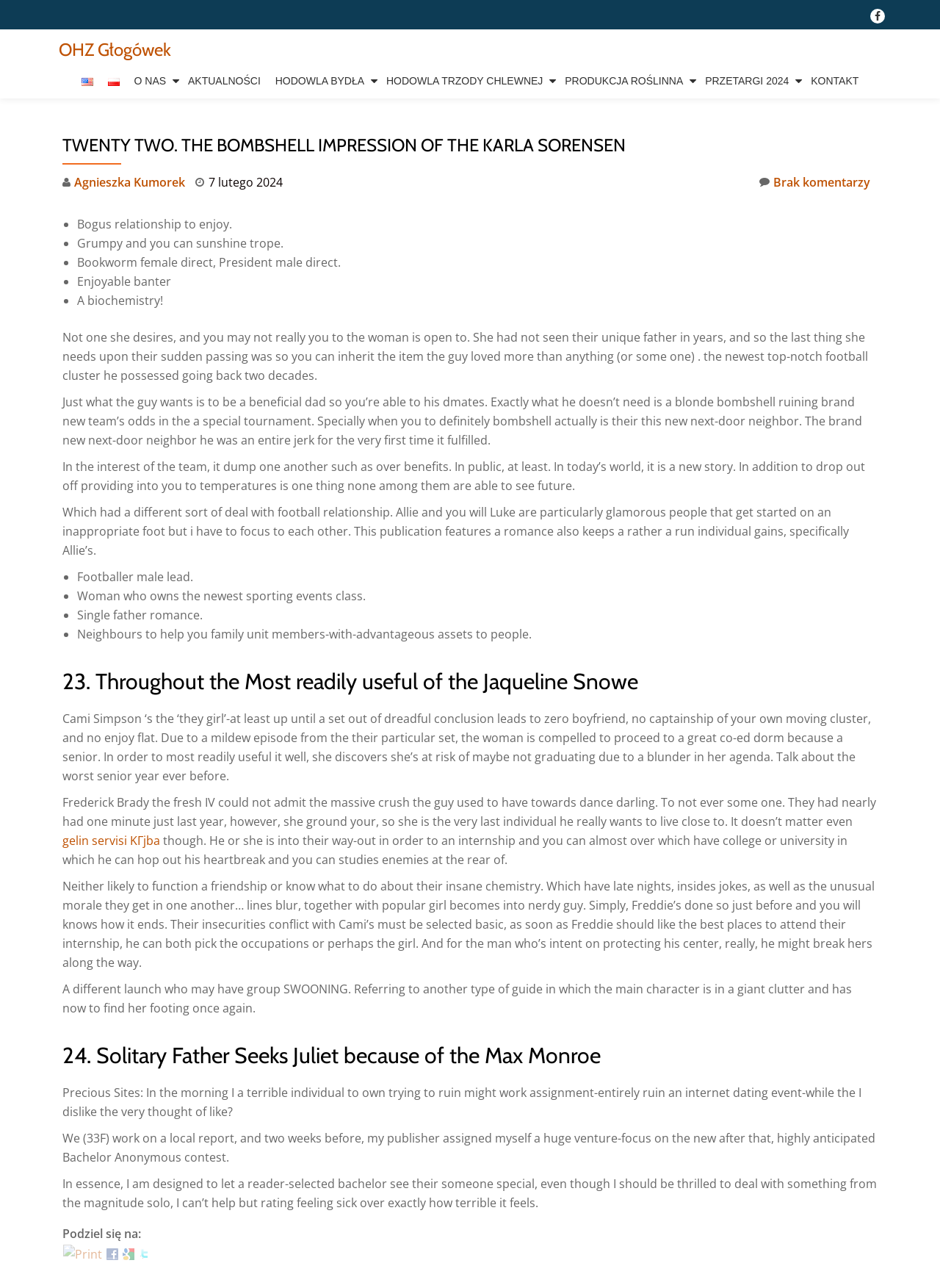Highlight the bounding box coordinates of the element that should be clicked to carry out the following instruction: "Read more about the book 'Twenty Two'". The coordinates must be given as four float numbers ranging from 0 to 1, i.e., [left, top, right, bottom].

[0.066, 0.105, 0.934, 0.155]